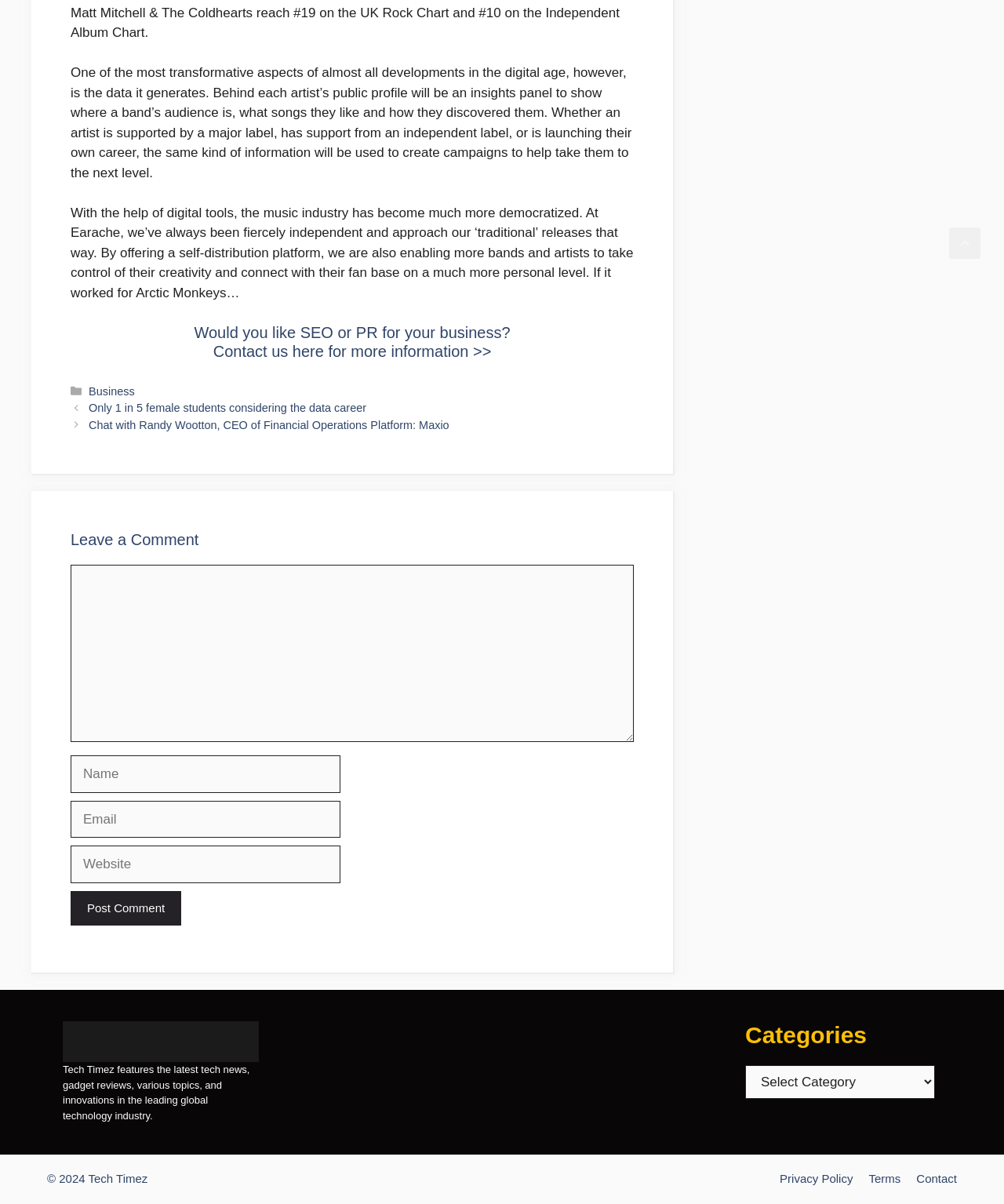Find the bounding box coordinates of the clickable region needed to perform the following instruction: "Click the 'Contact' link". The coordinates should be provided as four float numbers between 0 and 1, i.e., [left, top, right, bottom].

[0.913, 0.973, 0.953, 0.985]